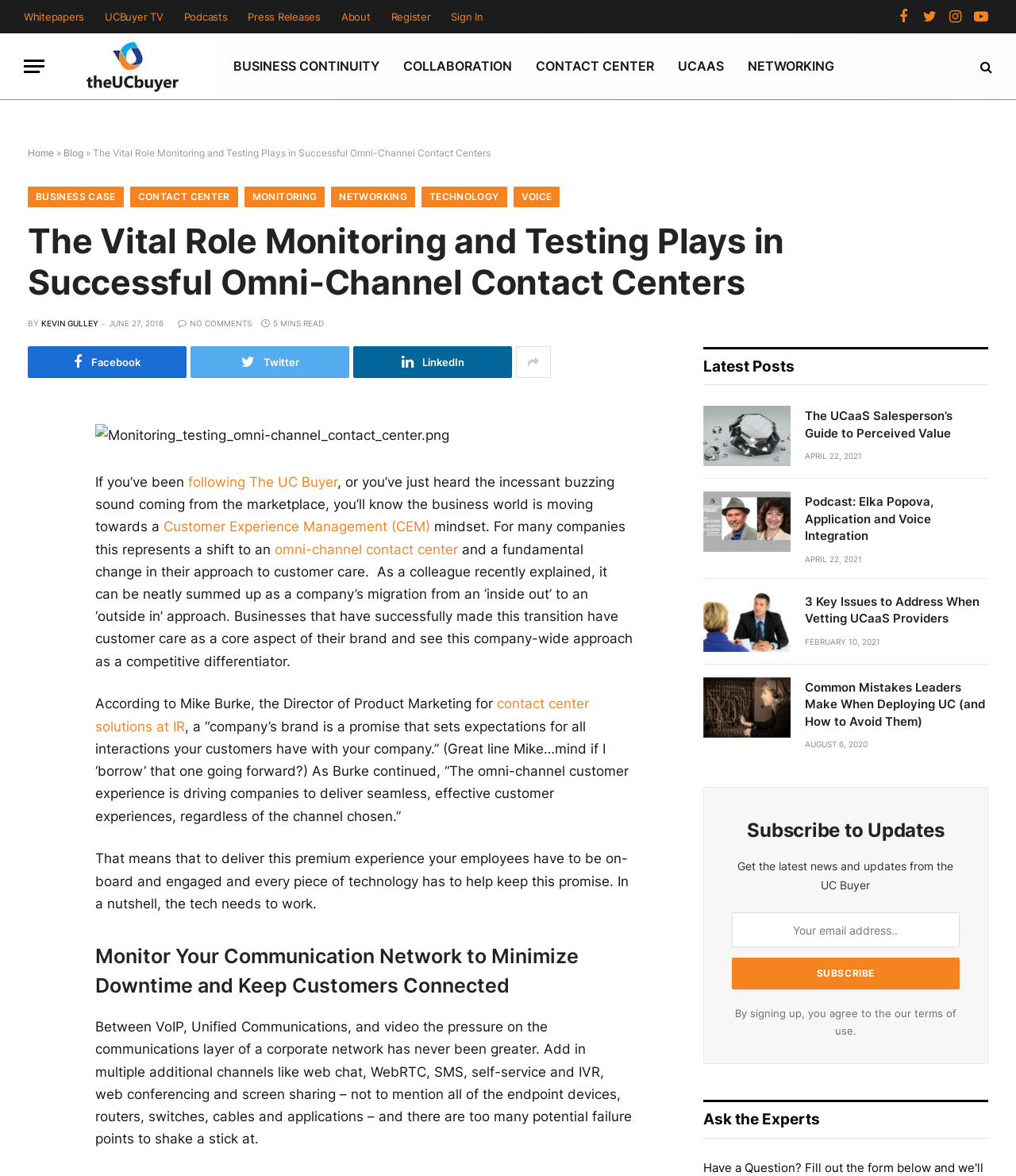Please provide a brief answer to the following inquiry using a single word or phrase:
What is the topic of the article?

Customer Experience Management